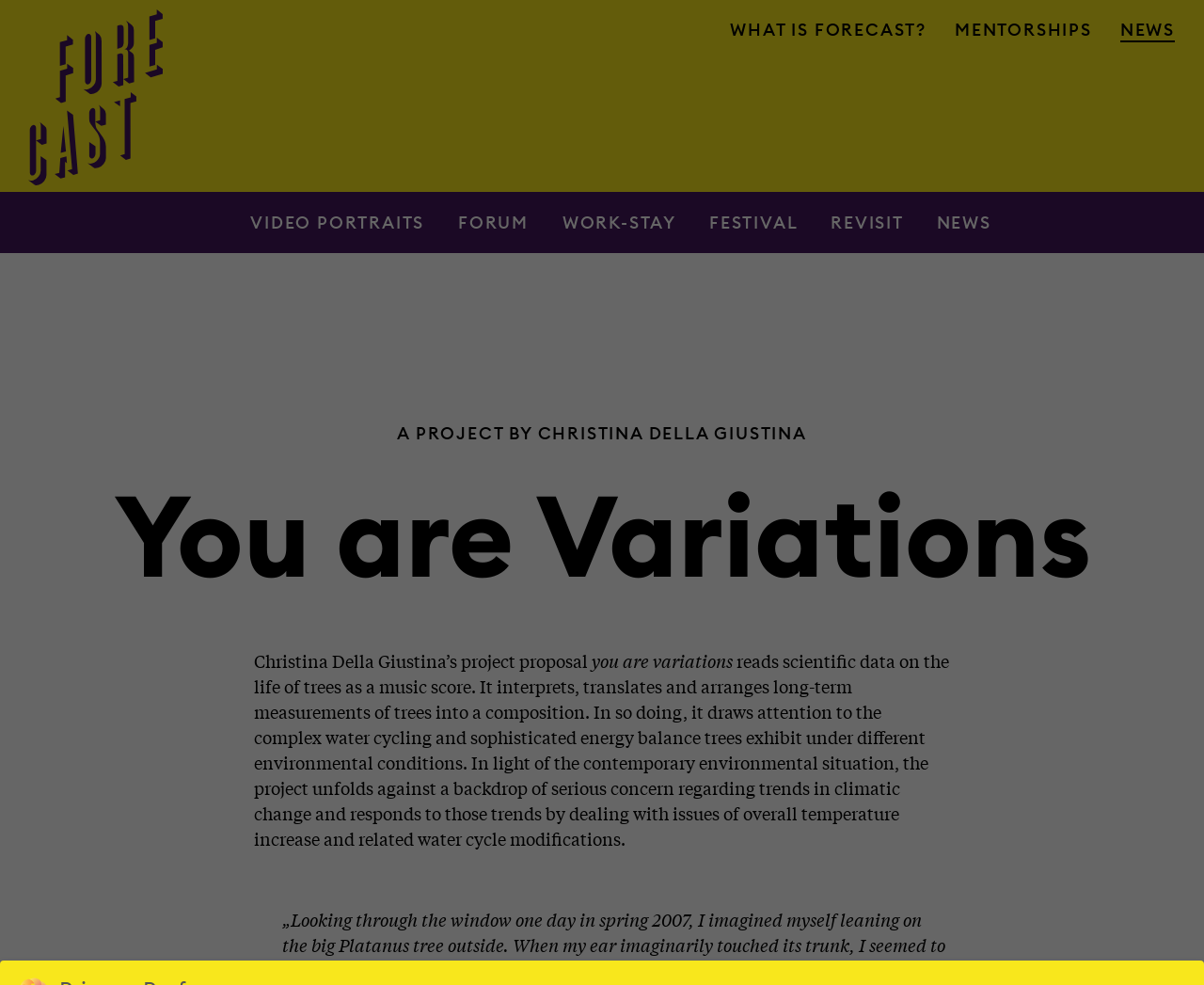Determine the bounding box coordinates for the area you should click to complete the following instruction: "Learn about MENTORSHIPS".

[0.793, 0.019, 0.907, 0.041]